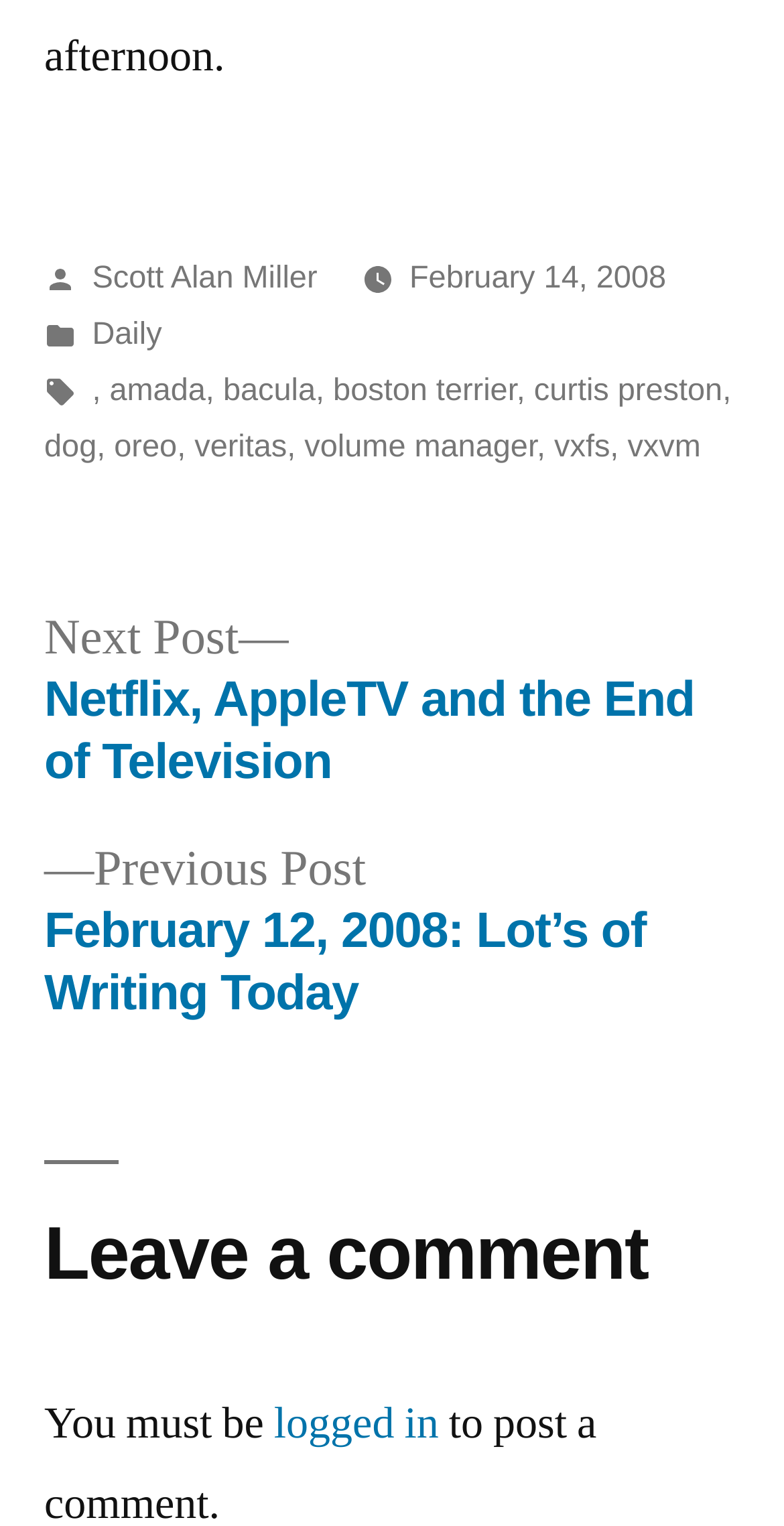Please locate the UI element described by "dog" and provide its bounding box coordinates.

[0.056, 0.282, 0.123, 0.304]